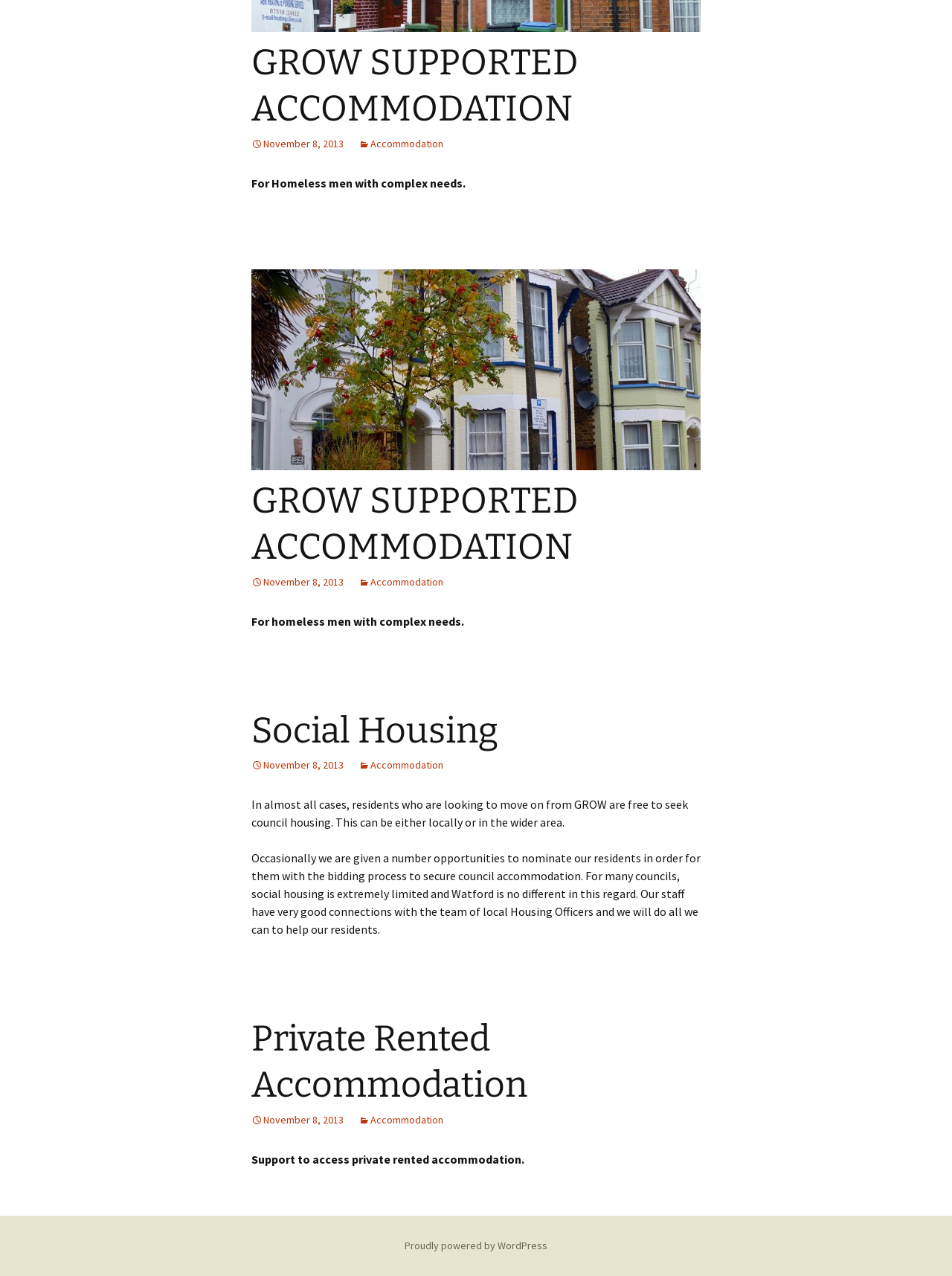Find the bounding box coordinates for the UI element that matches this description: "Social Housing".

[0.264, 0.555, 0.523, 0.589]